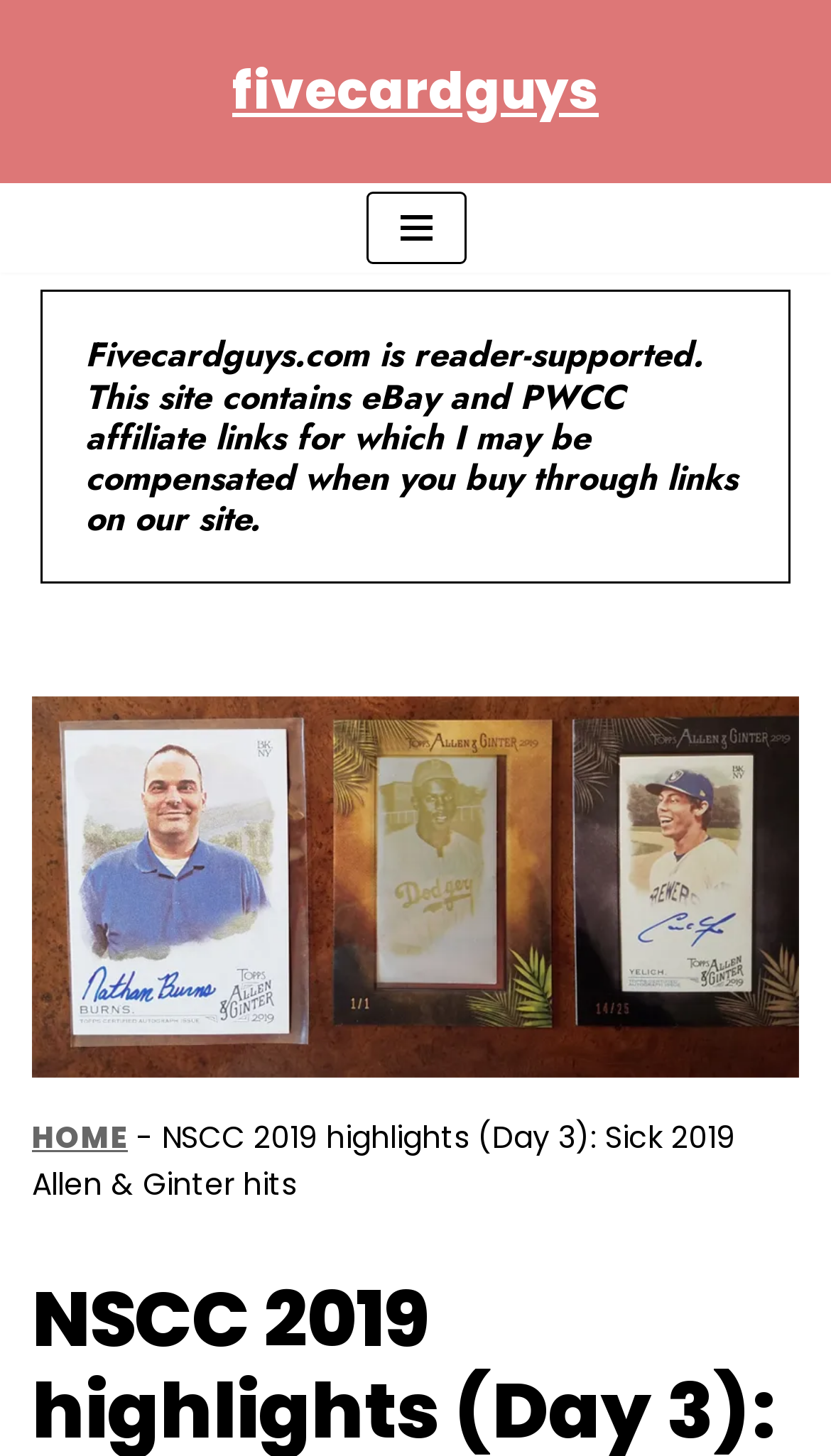What is the purpose of the website?
Please give a detailed and elaborate answer to the question based on the image.

I found the website's purpose by looking at the link element with the text 'fivecardguys Connecting collectors with the best sports cards' which suggests that the website is meant to connect collectors with sports cards.